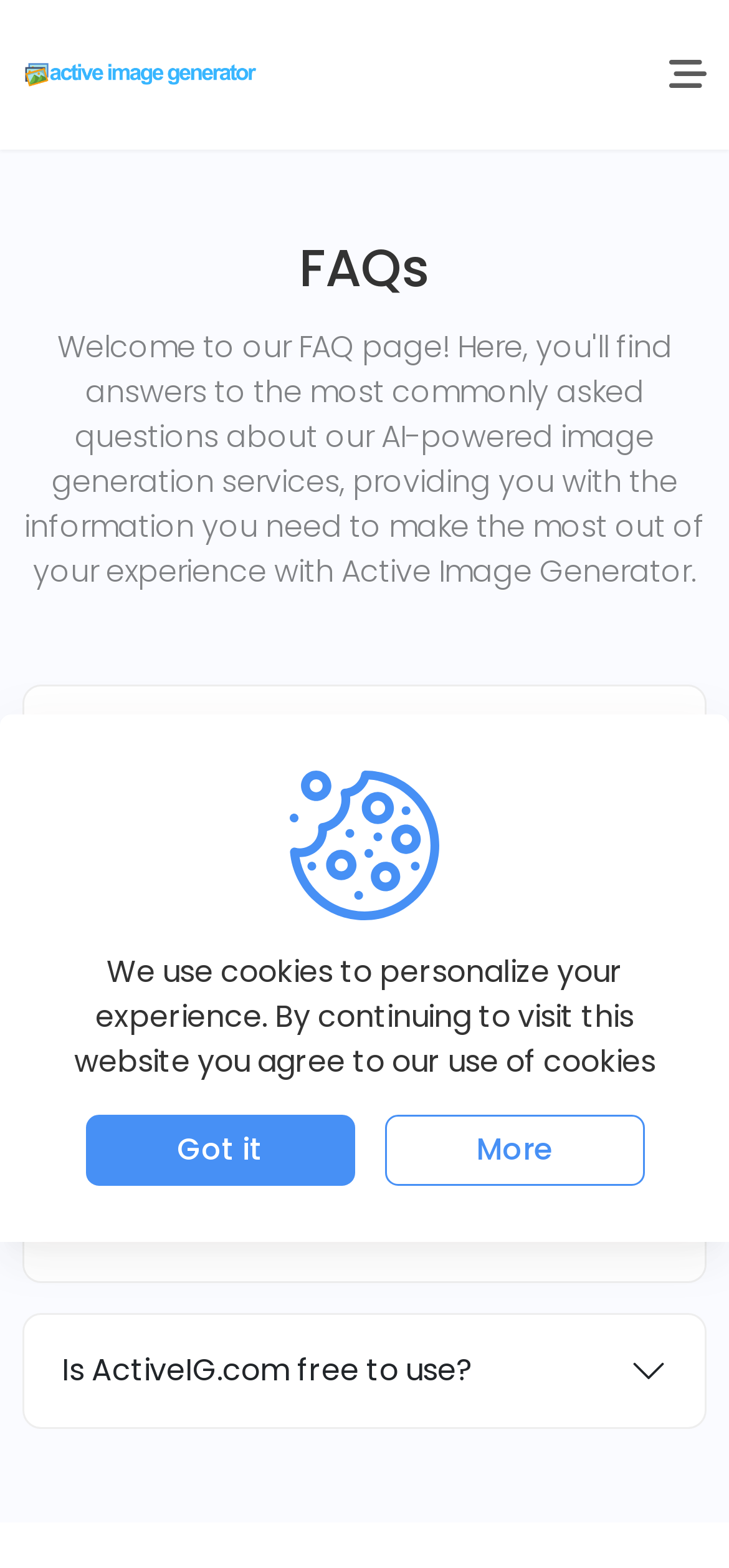From the webpage screenshot, predict the bounding box of the UI element that matches this description: "Got it".

[0.117, 0.711, 0.486, 0.756]